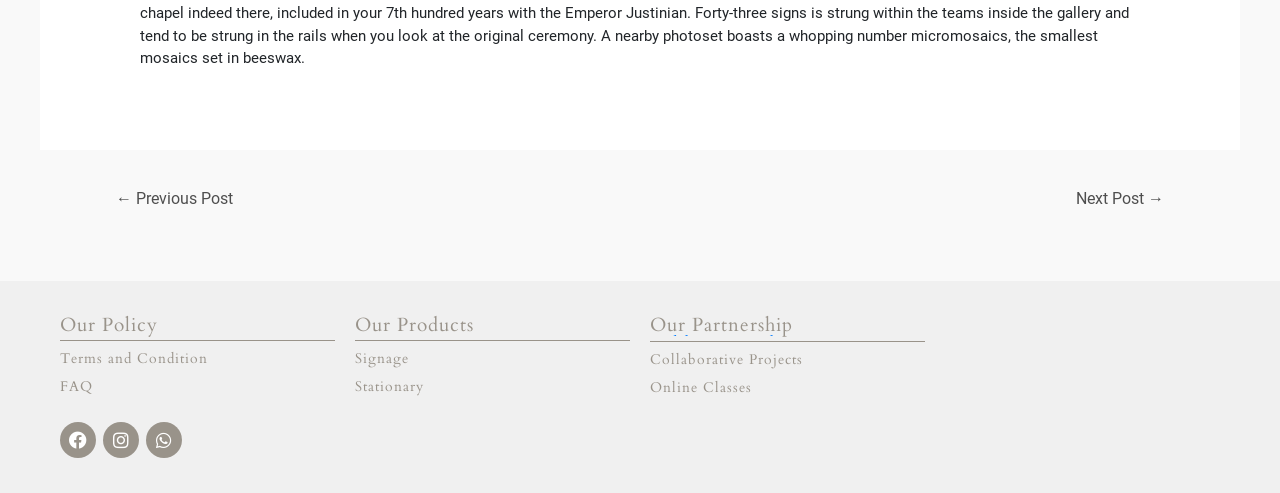Specify the bounding box coordinates of the element's area that should be clicked to execute the given instruction: "View terms and condition". The coordinates should be four float numbers between 0 and 1, i.e., [left, top, right, bottom].

[0.047, 0.7, 0.262, 0.757]